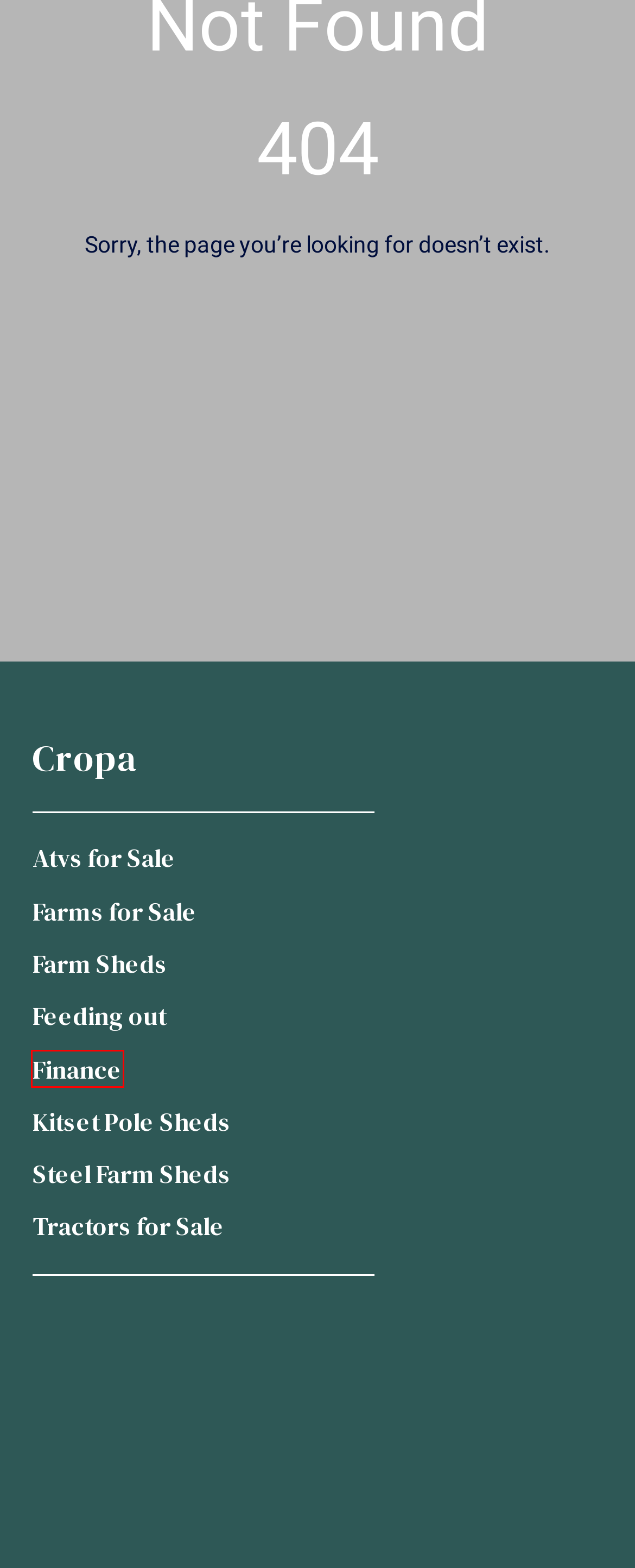You’re provided with a screenshot of a webpage that has a red bounding box around an element. Choose the best matching webpage description for the new page after clicking the element in the red box. The options are:
A. Best Steel Farm Sheds 2024 | Farm Sheds for Sale | Cropa
B. Top Rated Kitset Pole Sheds 2024 | Buy Kitset Pole Sheds NZ
C. The Best Tractors For Sale 2024 | Tractors for Sale | Cropa
D. Cropa | For Farmers and Agricultural Contractors | Cropa
E. Best Feedout Wagons and Bale Feeders for Sale 2024 | Cropa
F. The Best ATVs for Sale in New Zealand 2024 | Cropa
G. Farms for Sale | Farms and Lifestyle Blocks for Sale 2024
H. The Best Machinery Finance Company 2023 / 2024 | Cropa

H